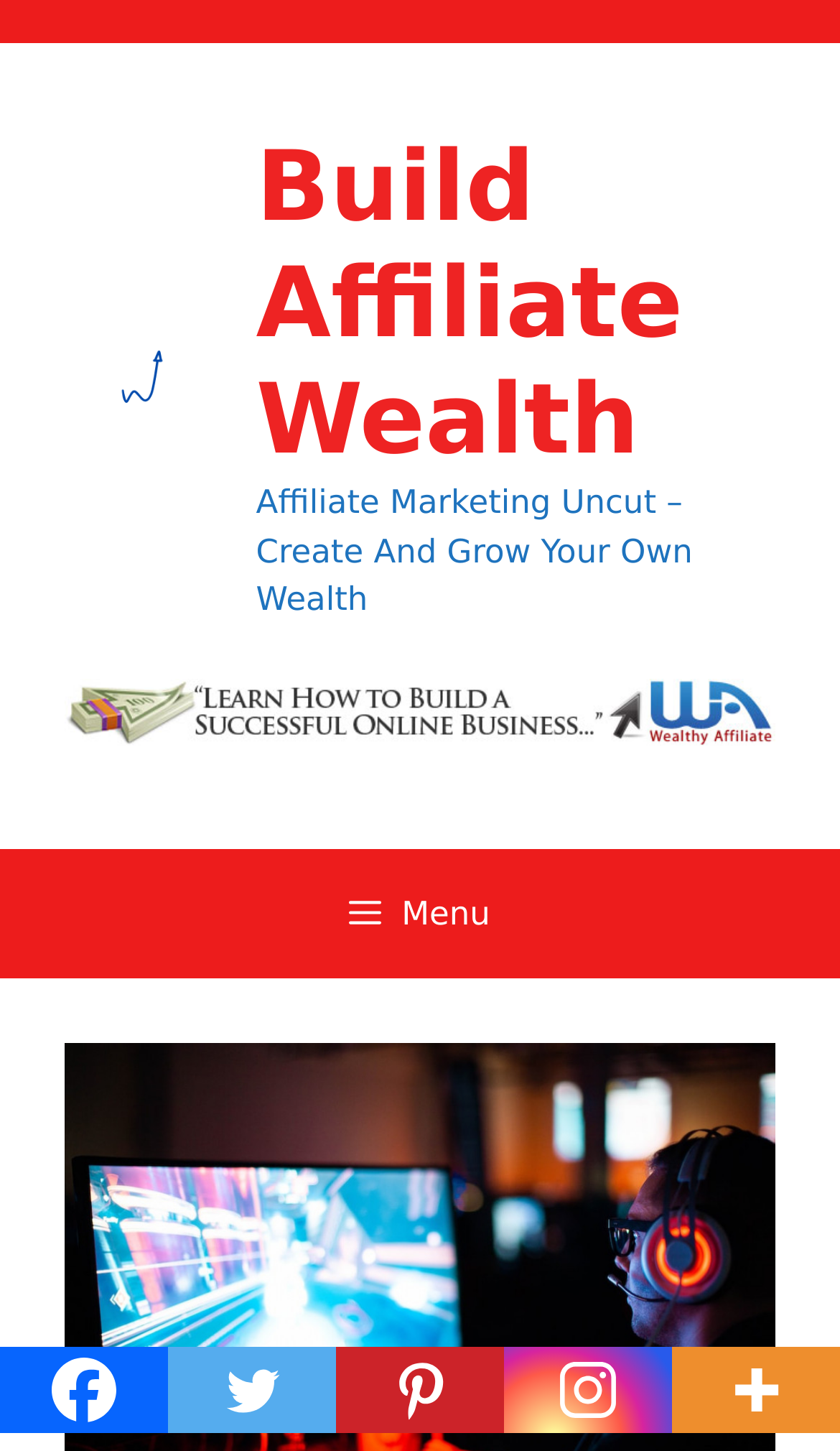What is the purpose of the button in the navigation menu?
Using the details from the image, give an elaborate explanation to answer the question.

I determined the purpose of the button by looking at its properties, which indicate that it is a button element with the text 'Menu' and is not expanded. This suggests that the button is used to open or expand the menu, allowing users to access more options.